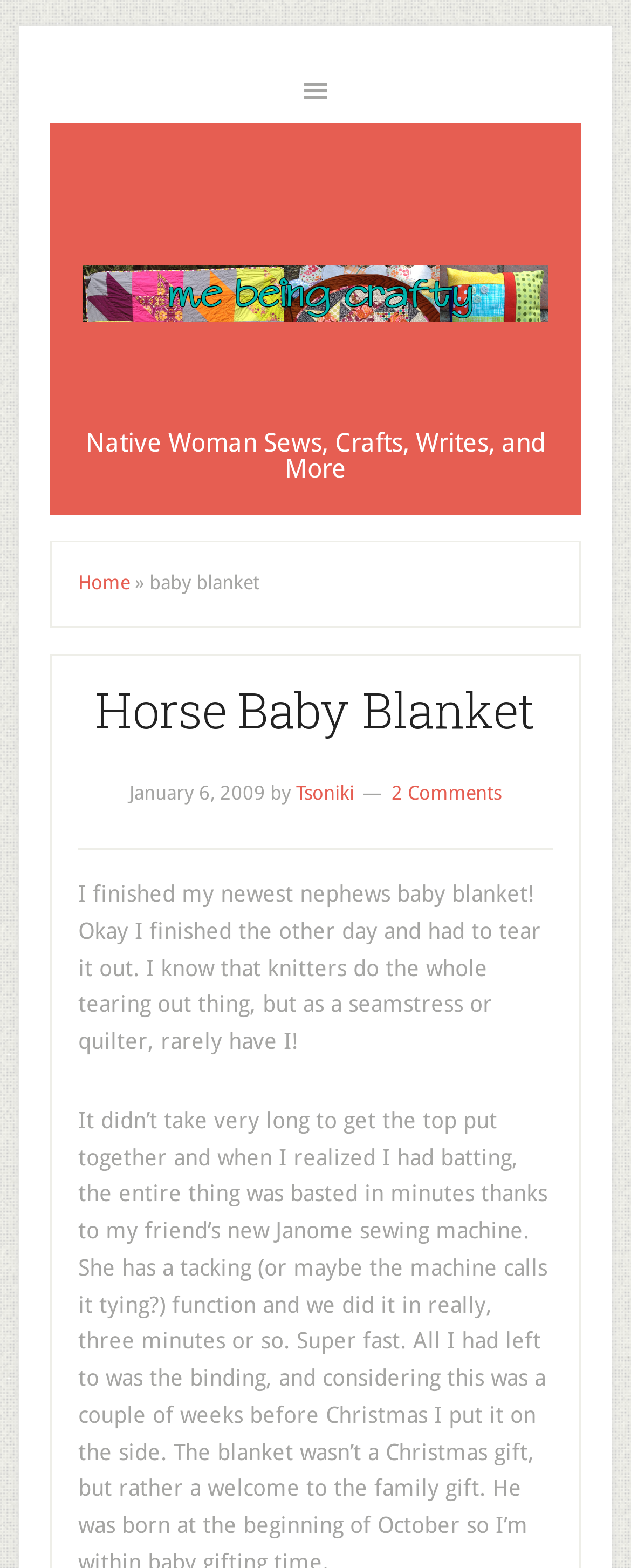Who wrote the first post?
Your answer should be a single word or phrase derived from the screenshot.

Tsoniki